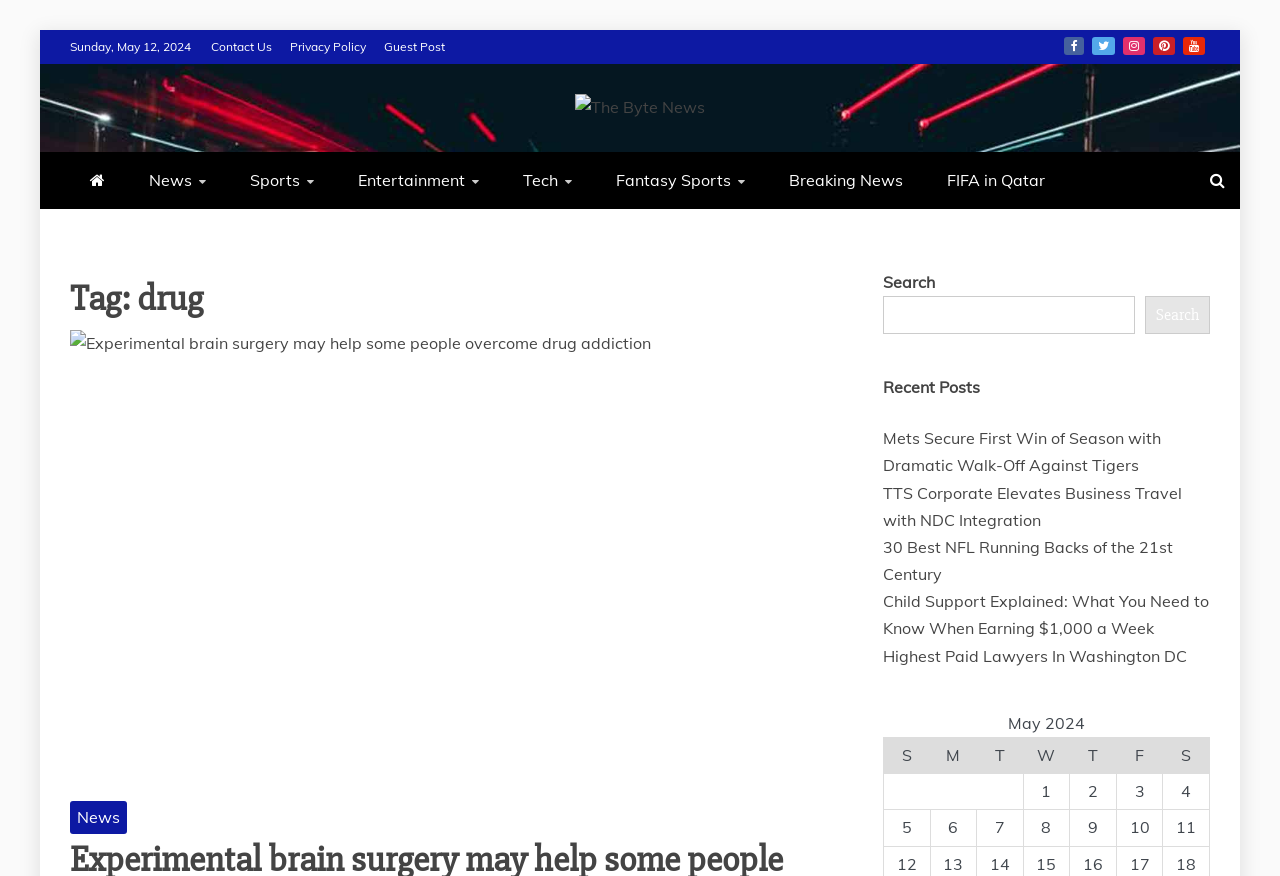Determine the bounding box coordinates for the element that should be clicked to follow this instruction: "Contact us". The coordinates should be given as four float numbers between 0 and 1, in the format [left, top, right, bottom].

[0.165, 0.045, 0.212, 0.062]